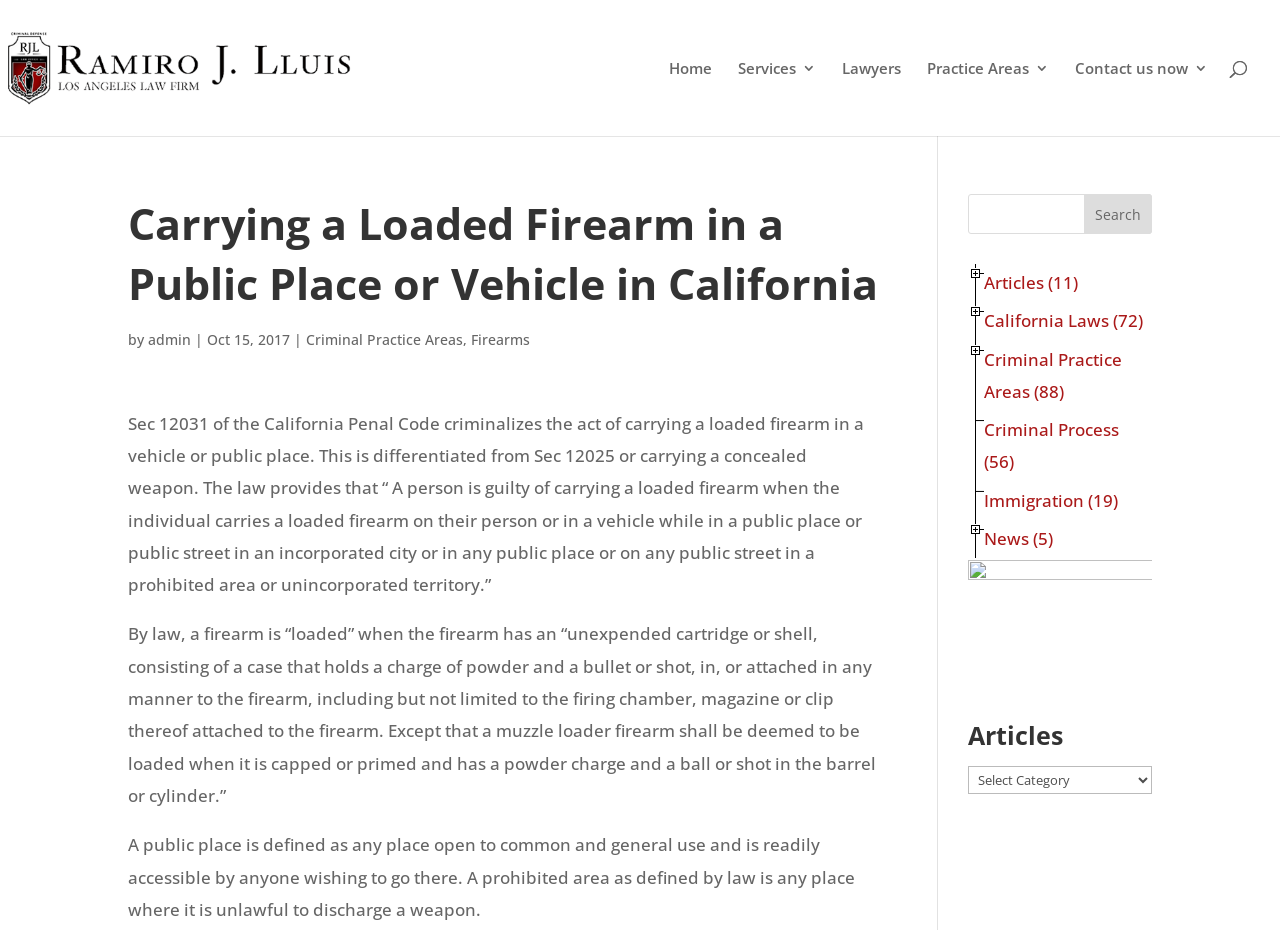What is the name of the law firm or attorney?
Refer to the image and provide a detailed answer to the question.

The name of the law firm or attorney is RamiroJlluis, as indicated by the logo and link at the top of the webpage.